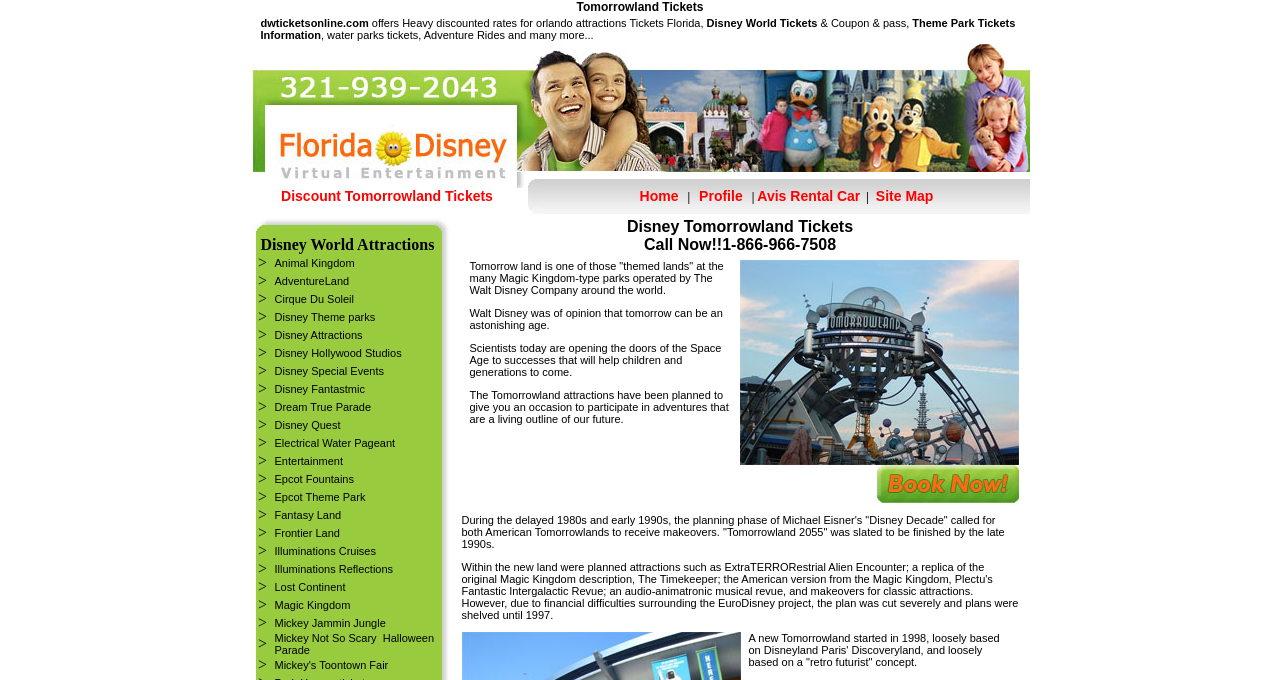What is the name of the theme park mentioned?
Provide a detailed and extensive answer to the question.

The webpage mentions 'Disney World Tickets' and 'Disney Theme parks' which suggests that the theme park being referred to is Disney World.